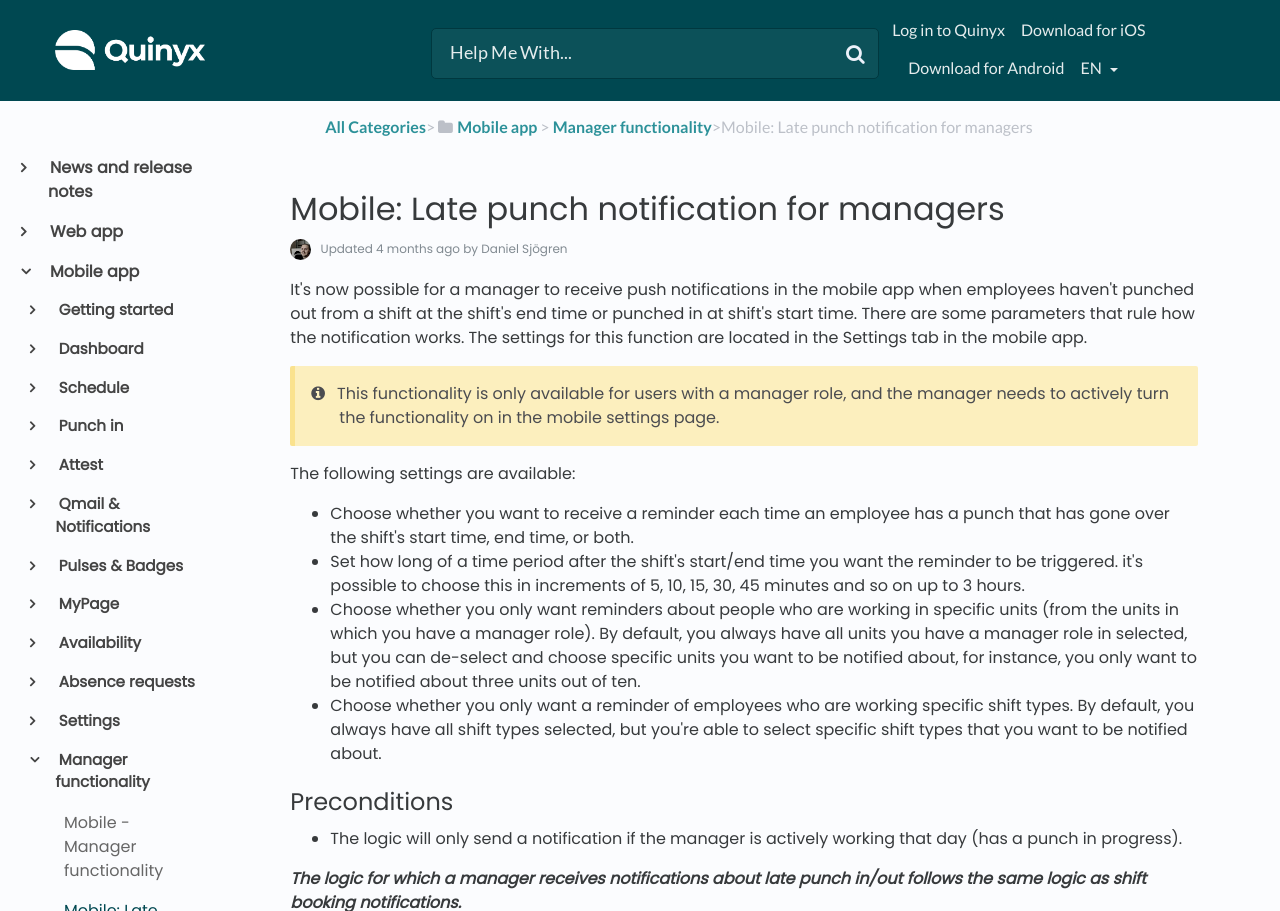Identify the coordinates of the bounding box for the element that must be clicked to accomplish the instruction: "Learn about manager functionality".

[0.038, 0.823, 0.153, 0.873]